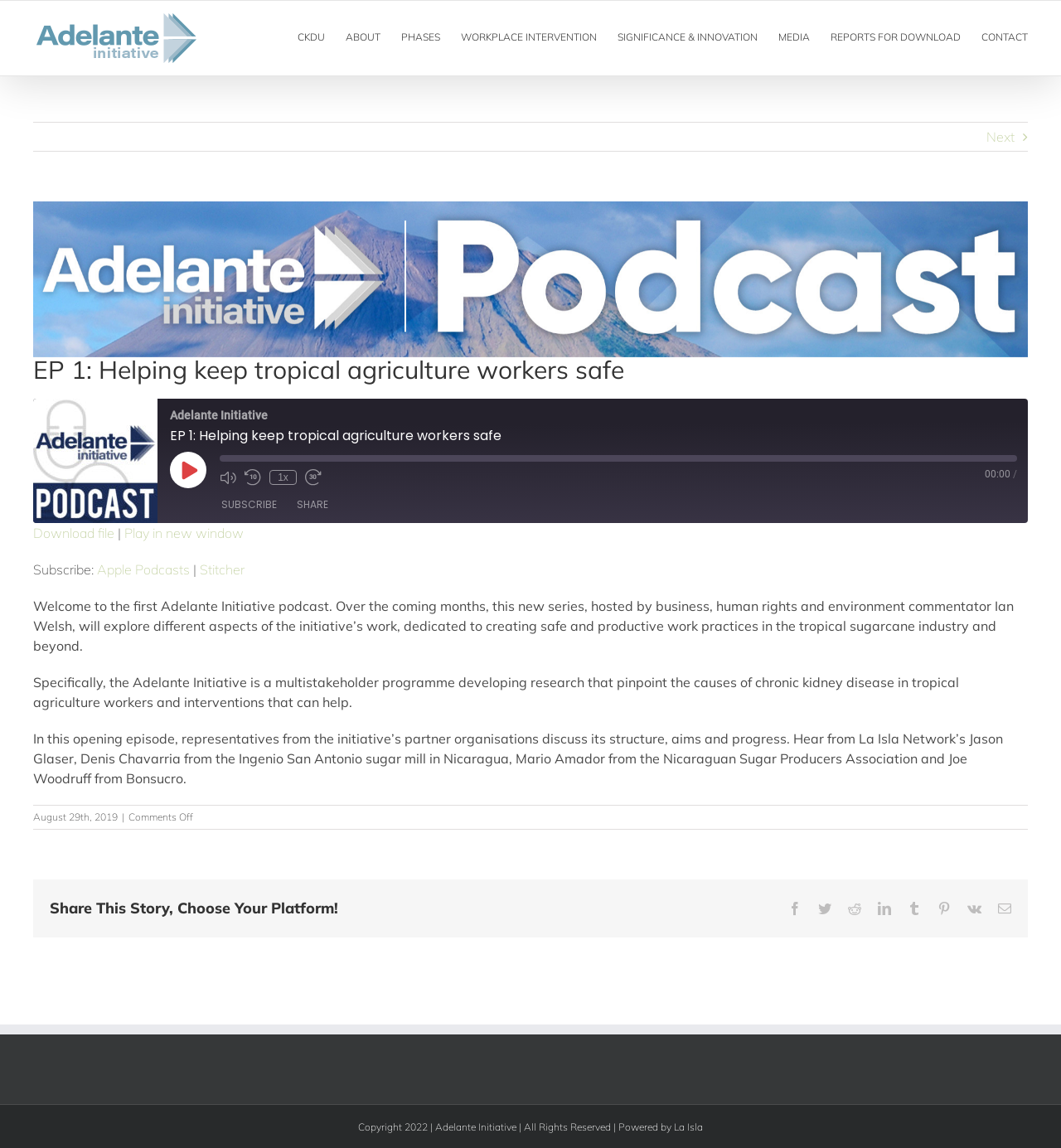Determine the bounding box coordinates of the clickable region to follow the instruction: "Subscribe to the podcast".

[0.201, 0.431, 0.269, 0.448]